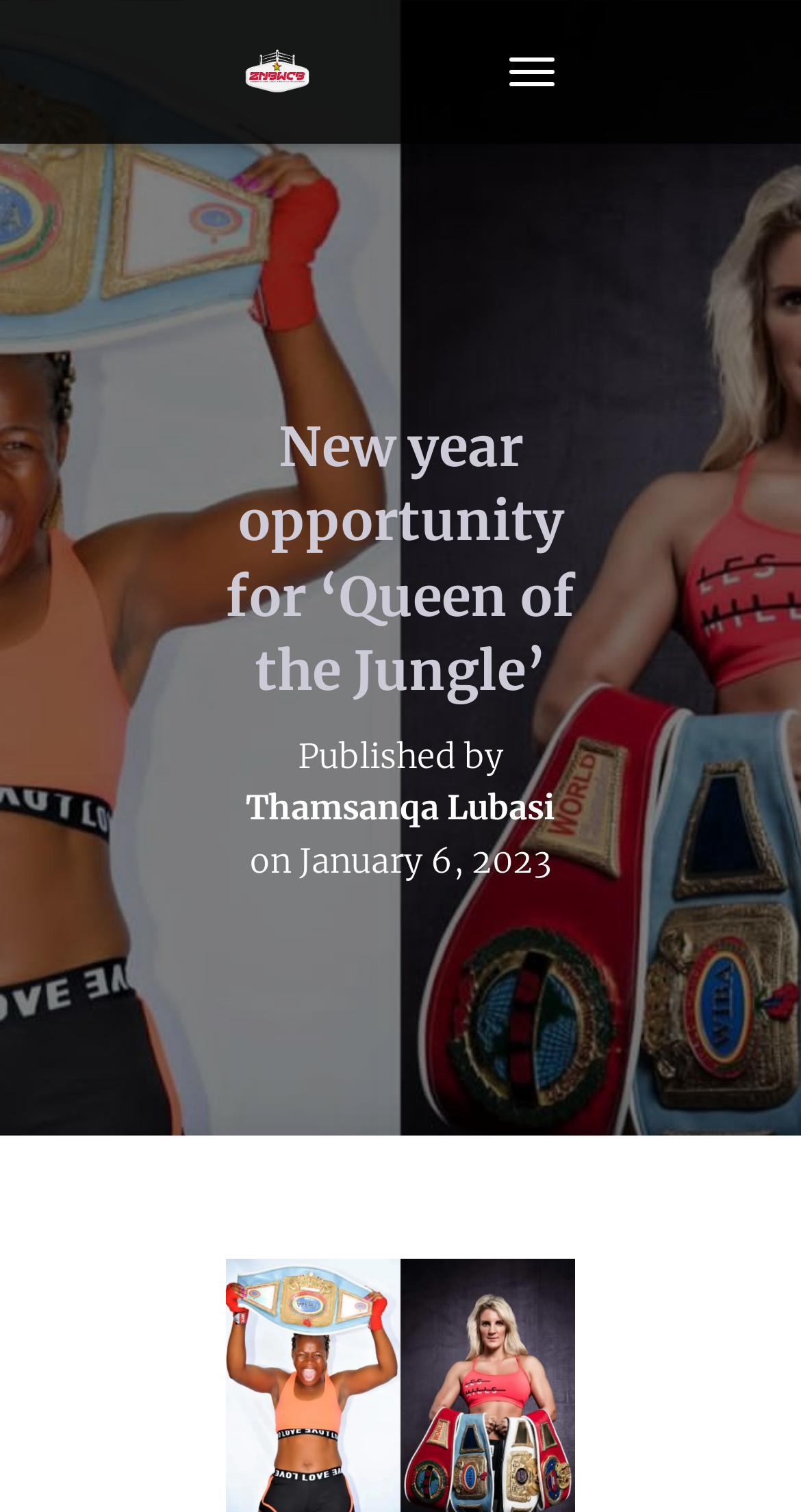Answer the question below in one word or phrase:
Who is the author of the article?

Thamsanqa Lubasi